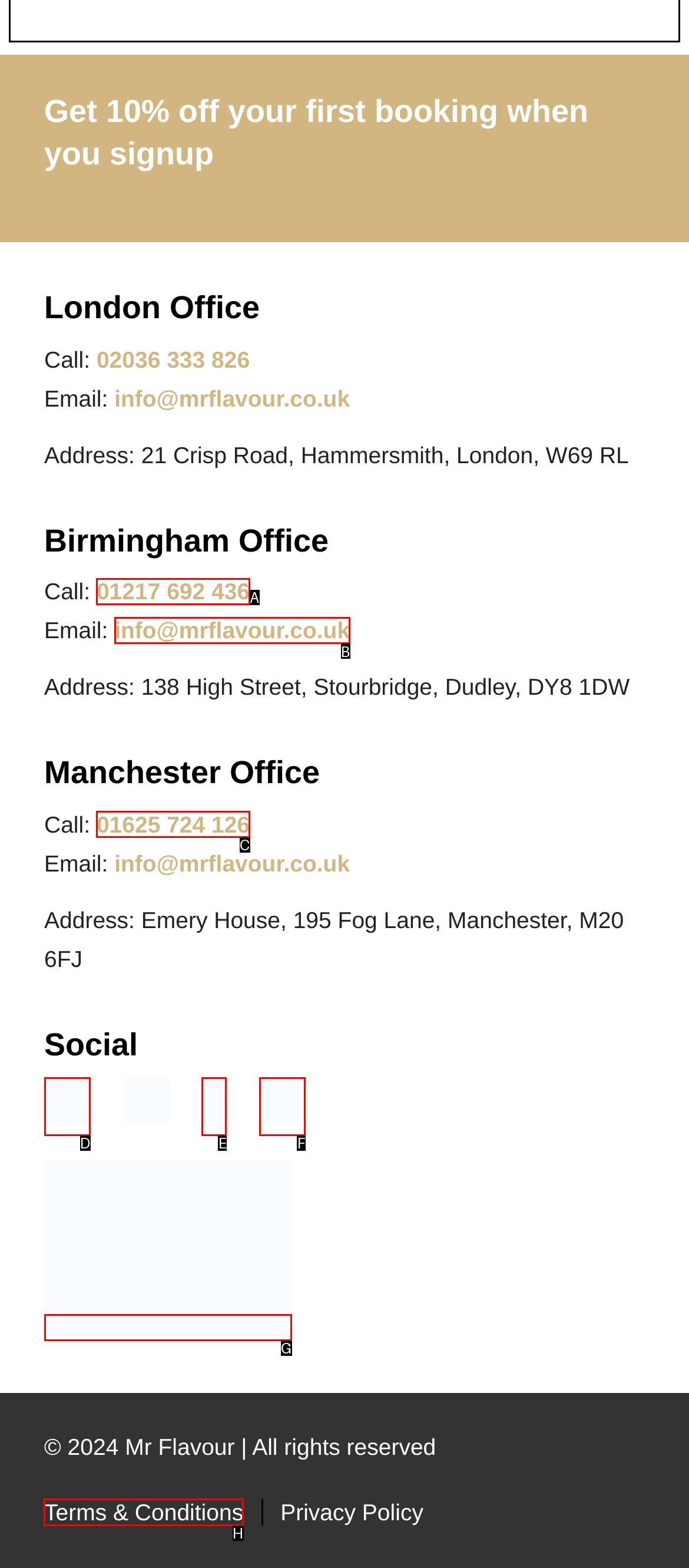Tell me which one HTML element I should click to complete this task: Read the Terms & Conditions Answer with the option's letter from the given choices directly.

H